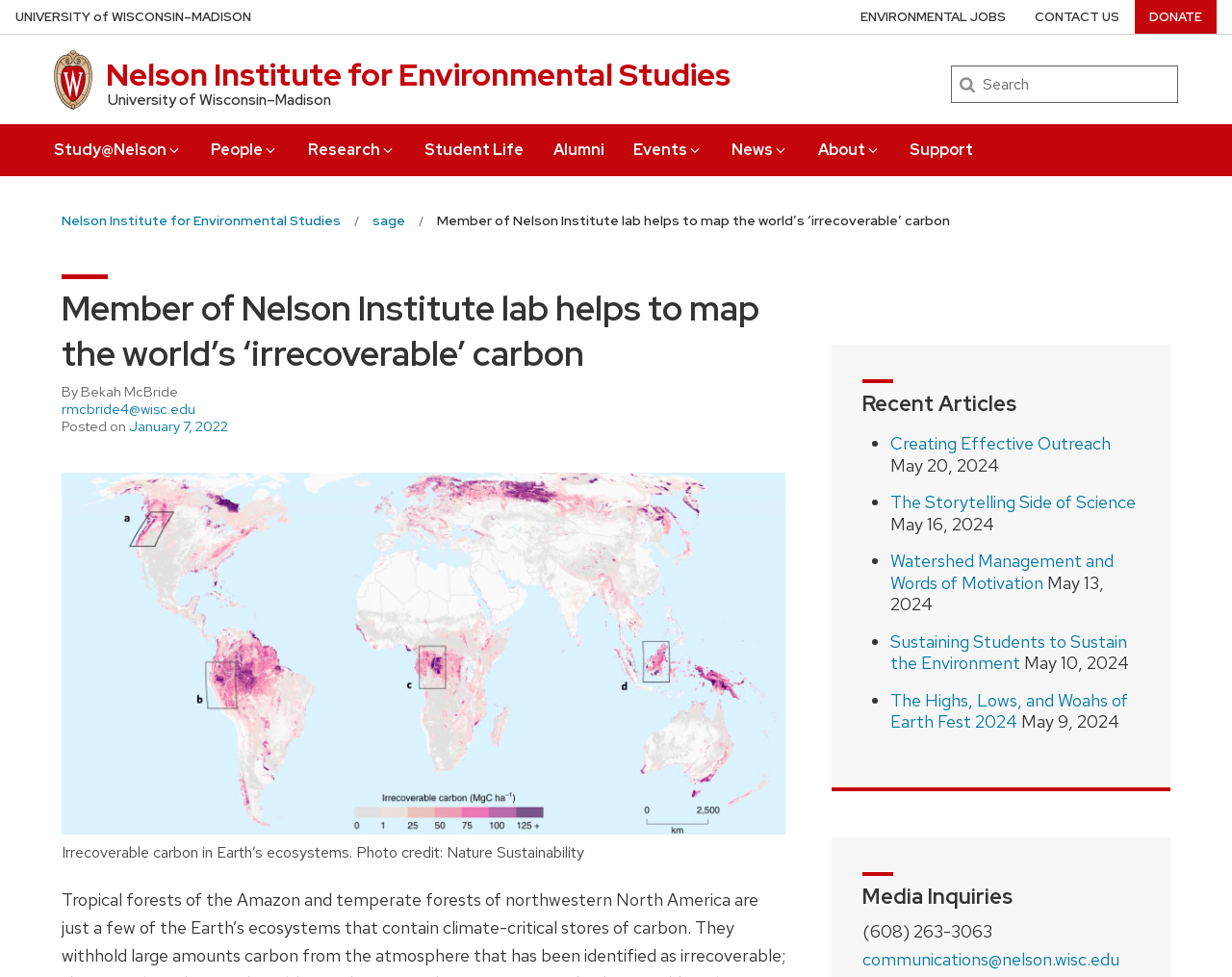Pinpoint the bounding box coordinates of the area that must be clicked to complete this instruction: "Read the article about irrecoverable carbon".

[0.355, 0.212, 0.771, 0.241]